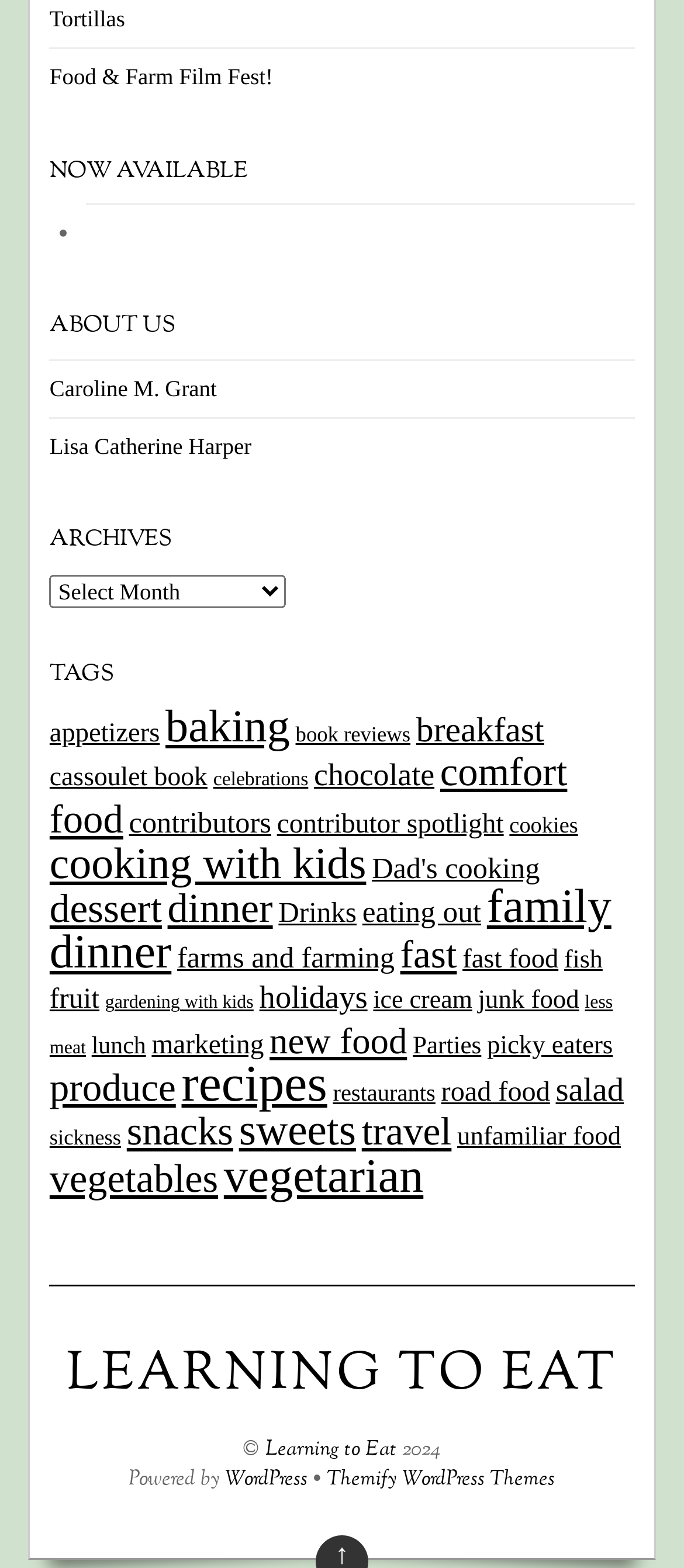Find the bounding box coordinates for the area you need to click to carry out the instruction: "Read 'Learning to Eat'". The coordinates should be four float numbers between 0 and 1, indicated as [left, top, right, bottom].

[0.097, 0.853, 0.903, 0.9]